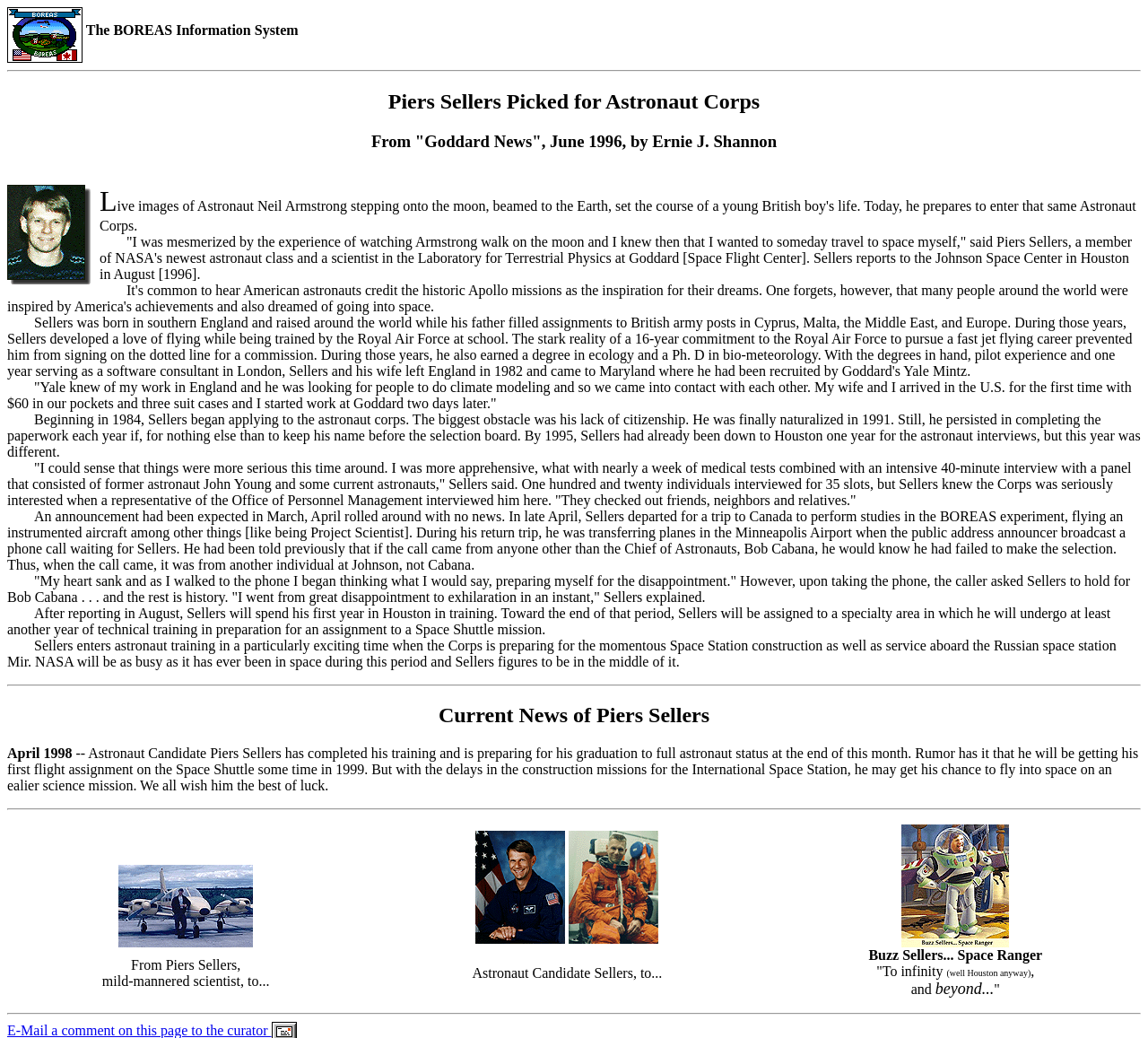Based on the image, provide a detailed and complete answer to the question: 
What is the name of the astronaut who interviewed Piers Sellers?

According to the webpage, Piers Sellers had an intensive 40-minute interview with a panel that consisted of former astronaut John Young and some current astronauts.